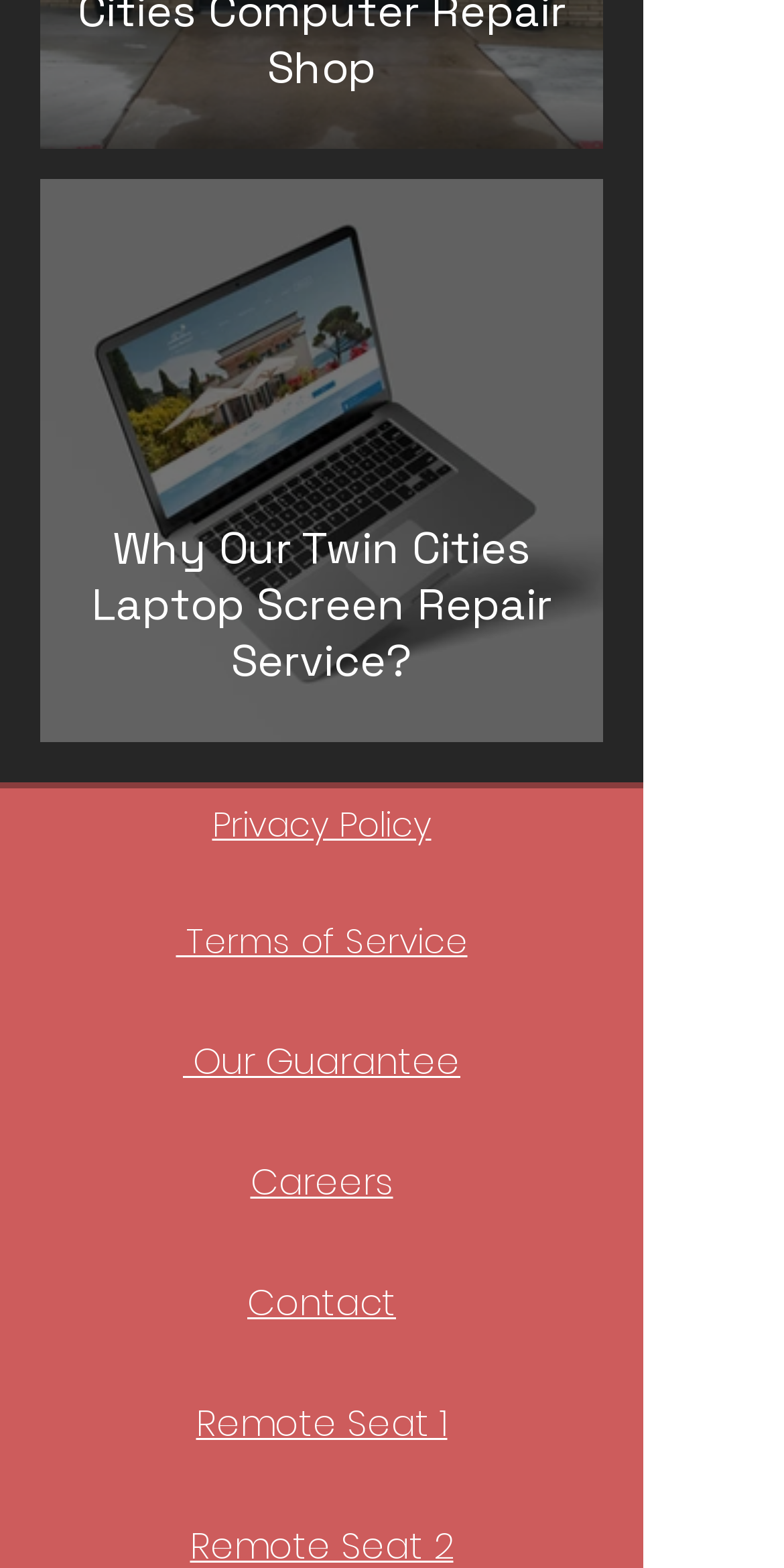Please determine the bounding box coordinates, formatted as (top-left x, top-left y, bottom-right x, bottom-right y), with all values as floating point numbers between 0 and 1. Identify the bounding box of the region described as: Privacy Policy

[0.271, 0.511, 0.55, 0.541]